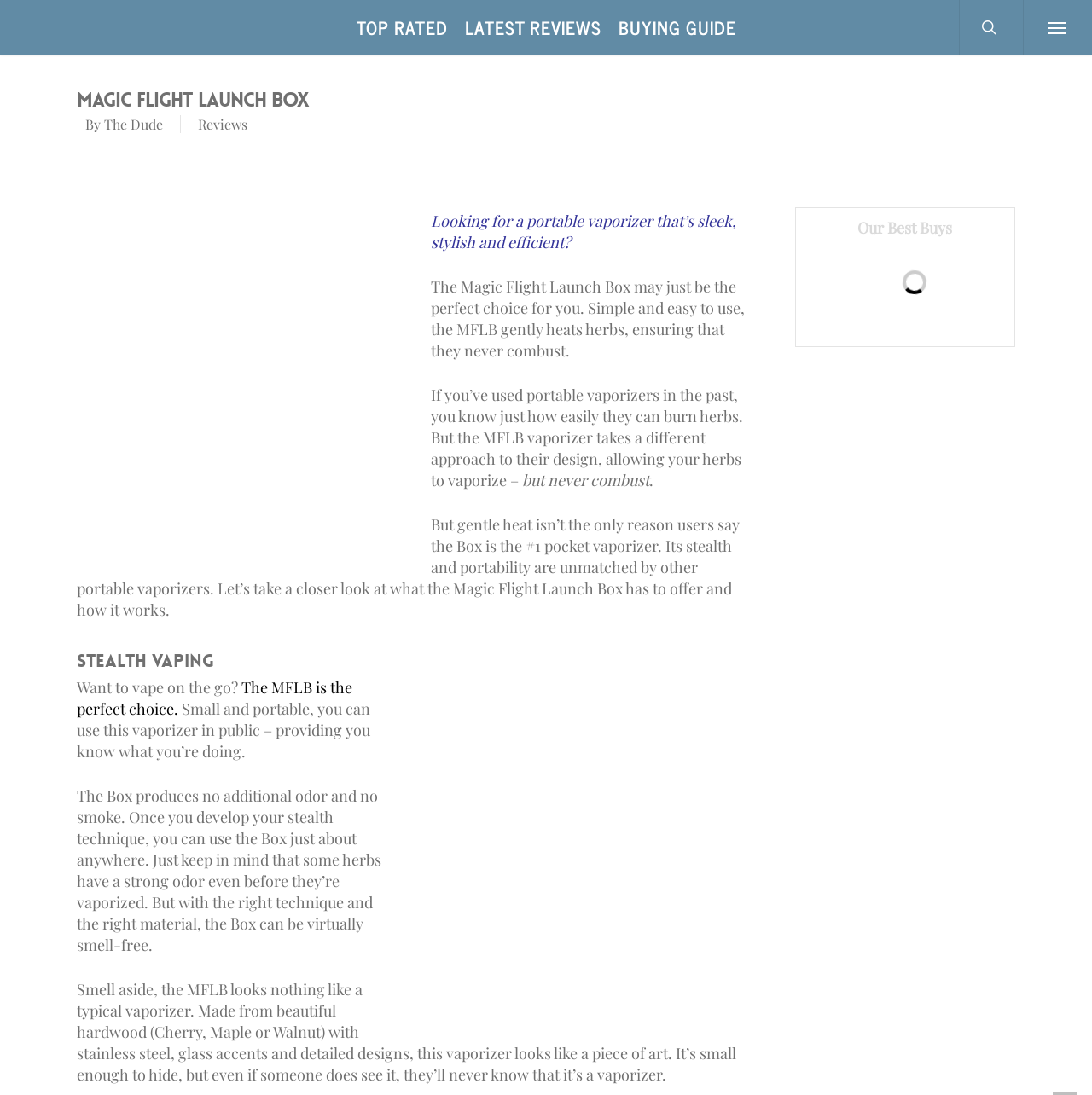Give a succinct answer to this question in a single word or phrase: 
What is the name of the product reviewed?

Magic Flight Launch Box